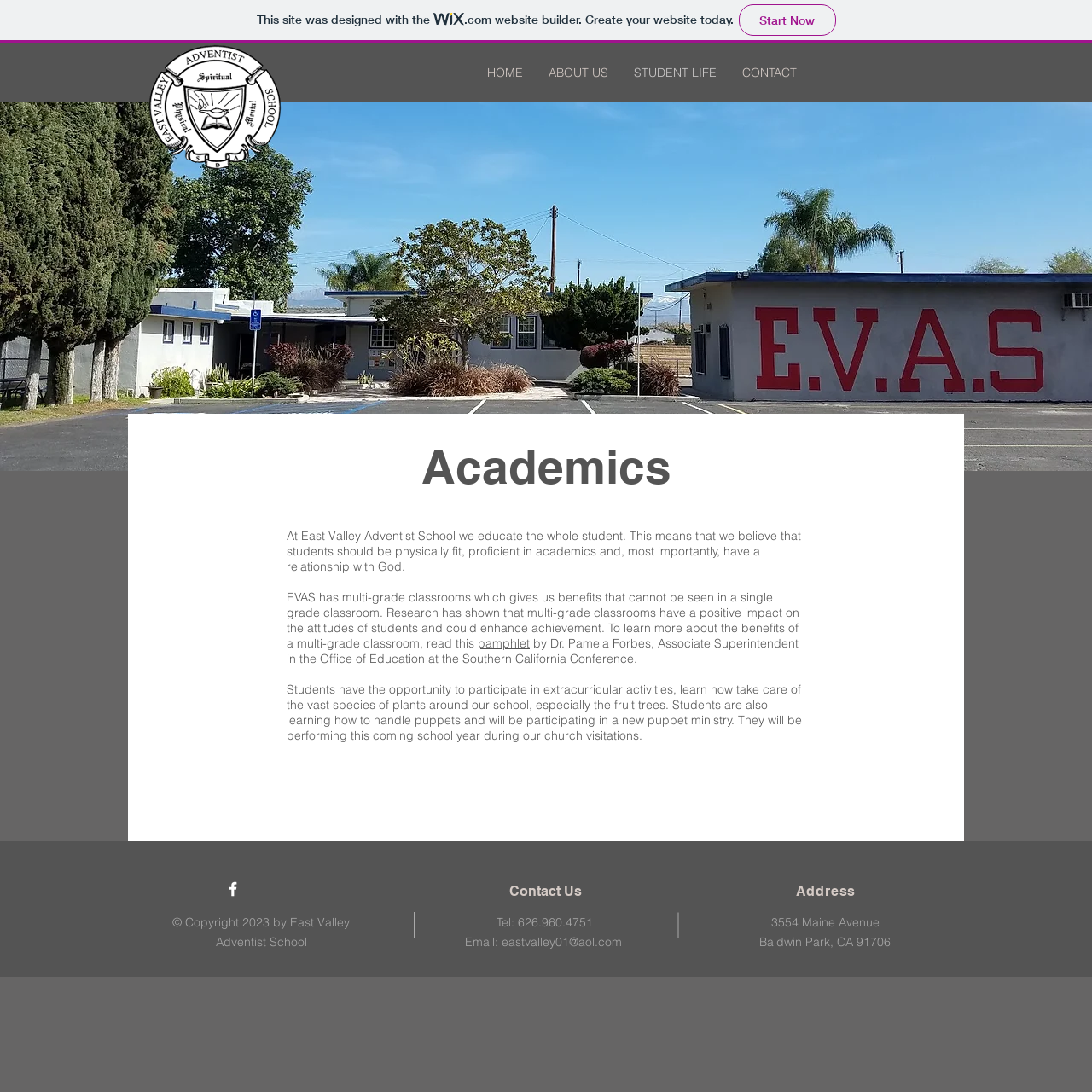Identify the bounding box of the HTML element described here: "ABOUT US". Provide the coordinates as four float numbers between 0 and 1: [left, top, right, bottom].

[0.49, 0.047, 0.568, 0.086]